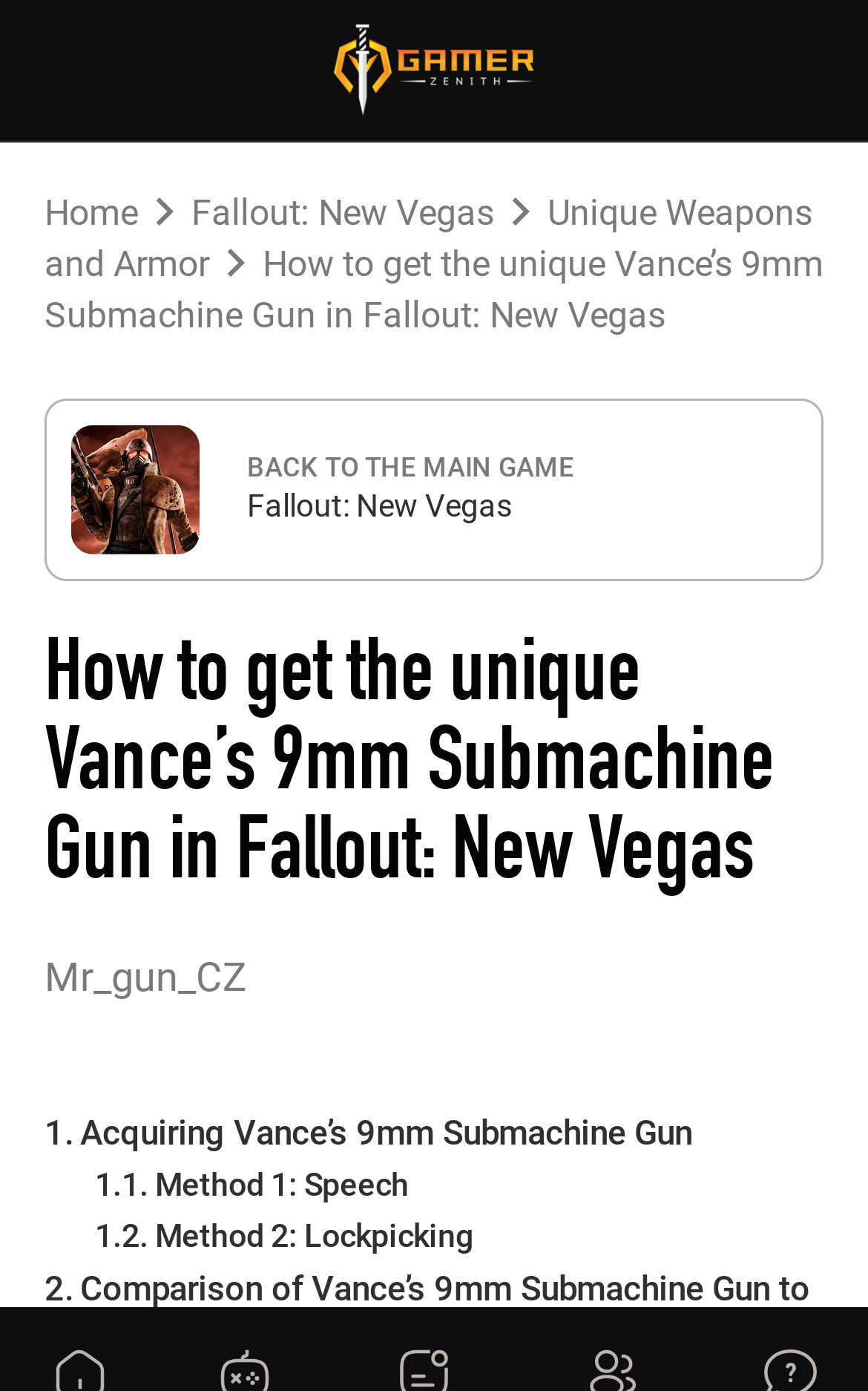Identify the bounding box coordinates for the element you need to click to achieve the following task: "Check out the comparison of Vance’s 9mm Submachine Gun to the 9mm Submachine Gun". Provide the bounding box coordinates as four float numbers between 0 and 1, in the form [left, top, right, bottom].

[0.051, 0.908, 0.949, 0.986]